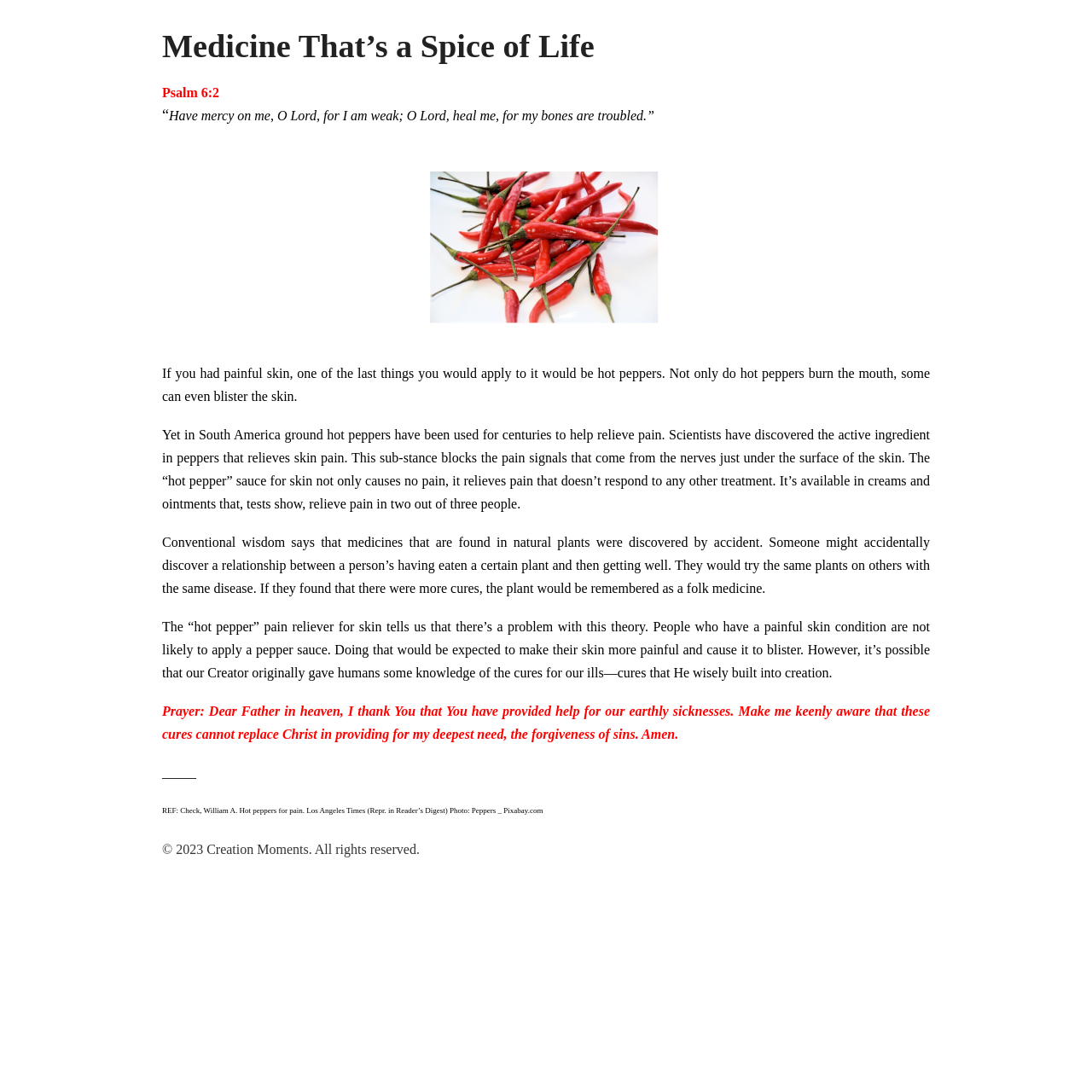What is the source of the article 'Hot peppers for pain'?
Using the visual information from the image, give a one-word or short-phrase answer.

Los Angeles Times